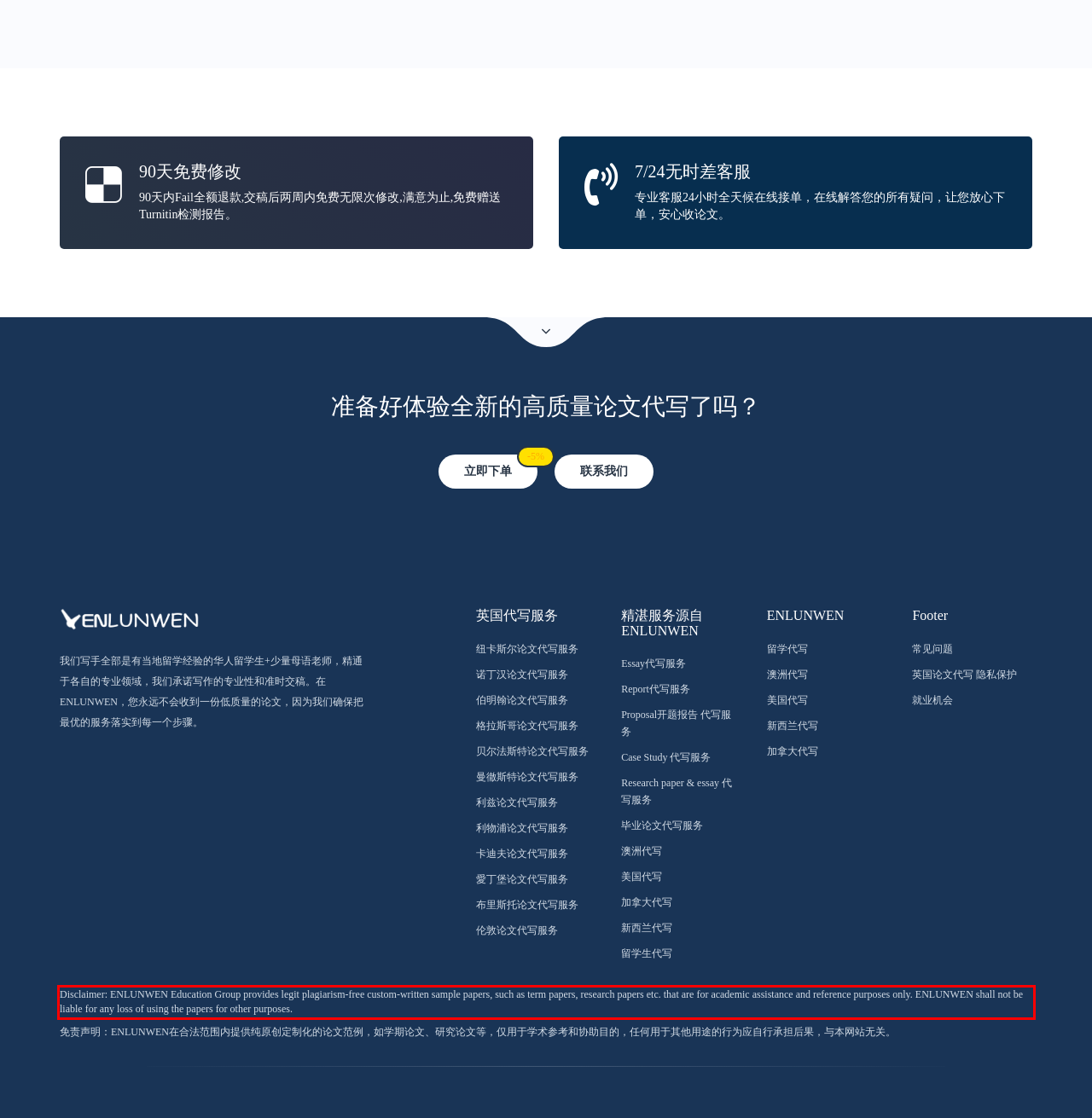Examine the webpage screenshot and use OCR to obtain the text inside the red bounding box.

Disclaimer: ENLUNWEN Education Group provides legit plagiarism-free custom-written sample papers, such as term papers, research papers etc. that are for academic assistance and reference purposes only. ENLUNWEN shall not be liable for any loss of using the papers for other purposes.